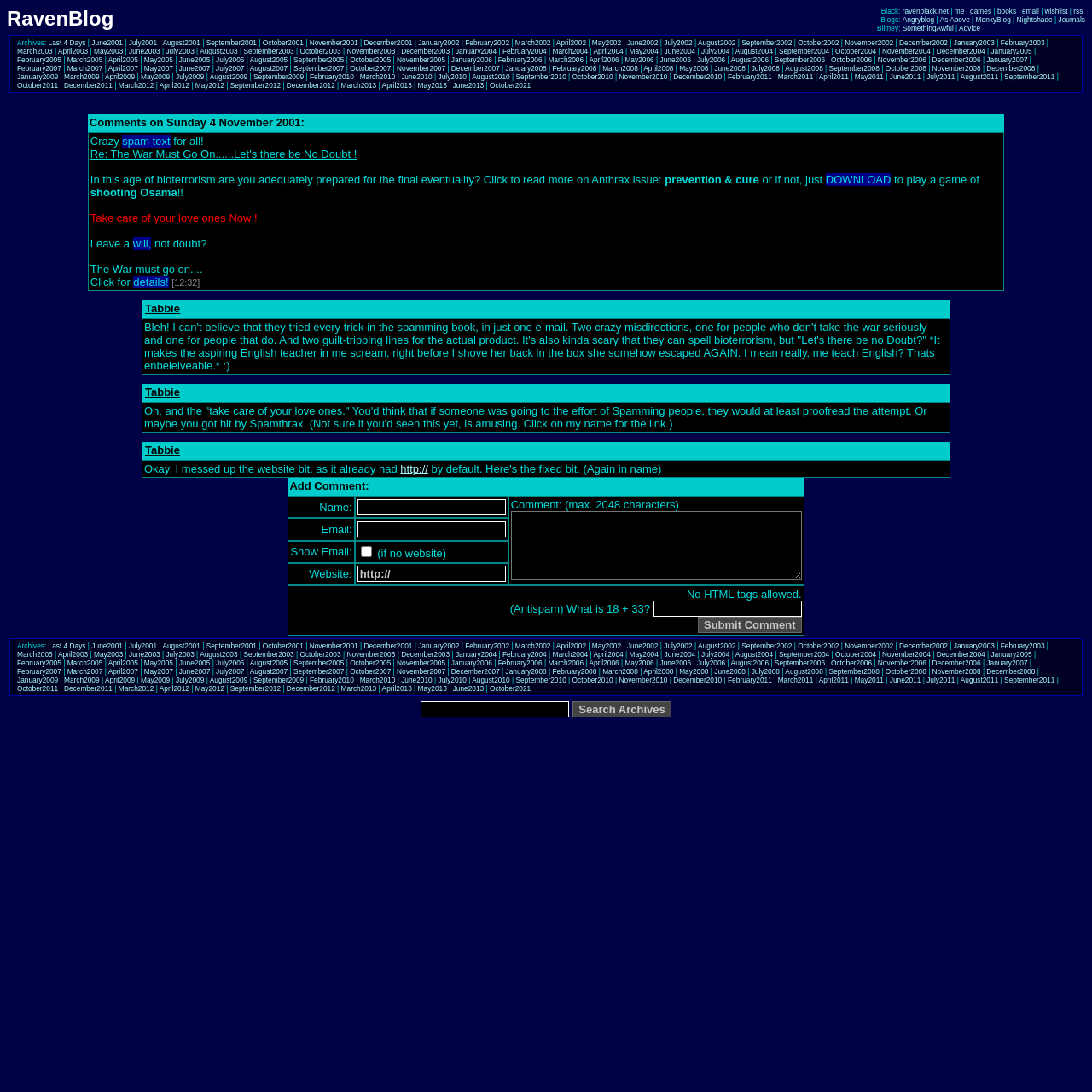Describe the webpage meticulously, covering all significant aspects.

The webpage is a blog titled "RavenBlog - Comments 1004895161". At the top, there is a header section with a link to "RavenBlog" on the left and a list of links to various websites and categories on the right, including "Black", "Blogs", and "Blimey". The links are separated by vertical lines.

Below the header section, there is a section labeled "Archives" with a list of links to monthly archives from June 2001 to February 2004. The links are arranged horizontally and separated by vertical lines.

The layout of the webpage is organized, with clear divisions between the different sections. The use of vertical lines to separate links and sections adds to the overall structure and readability of the page.